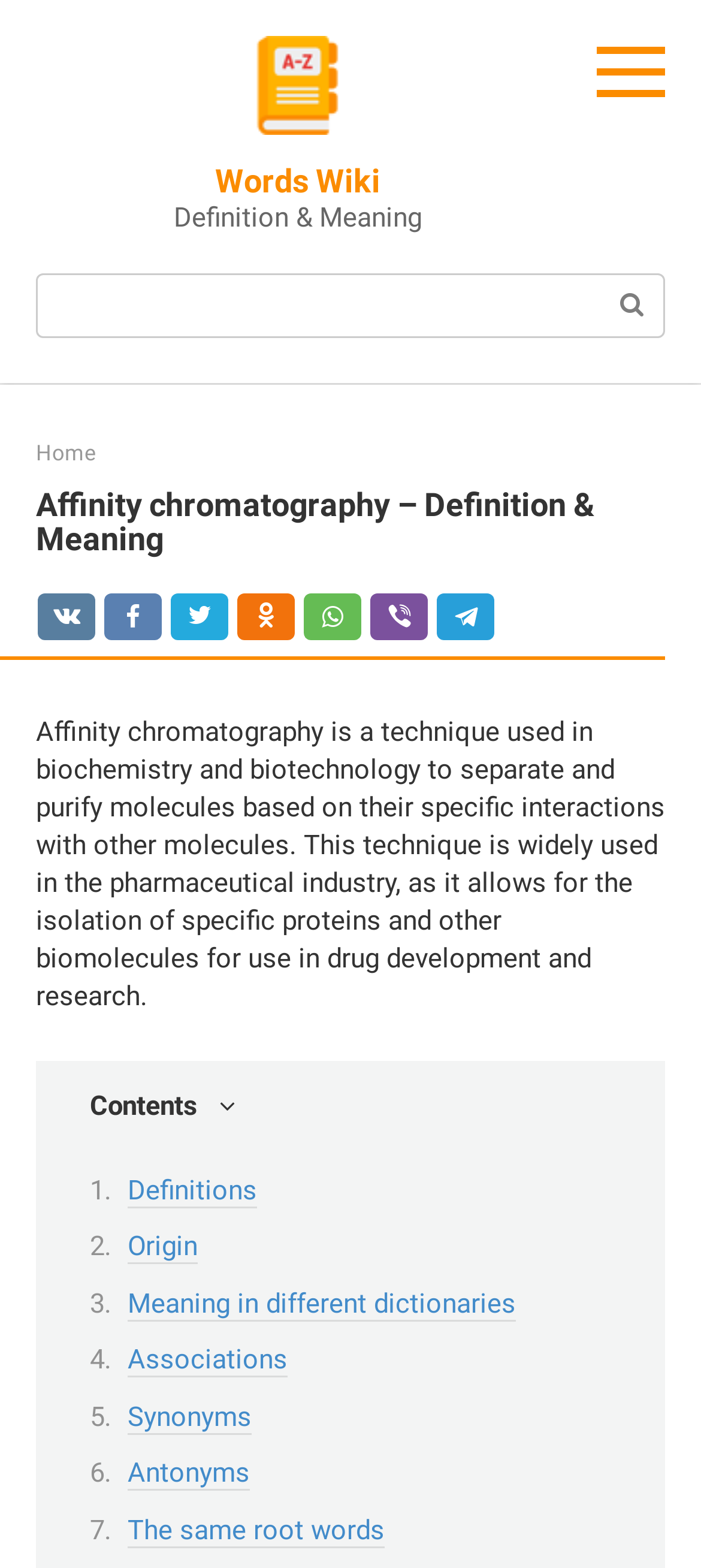Please determine the headline of the webpage and provide its content.

Affinity chromatography – Definition & Meaning